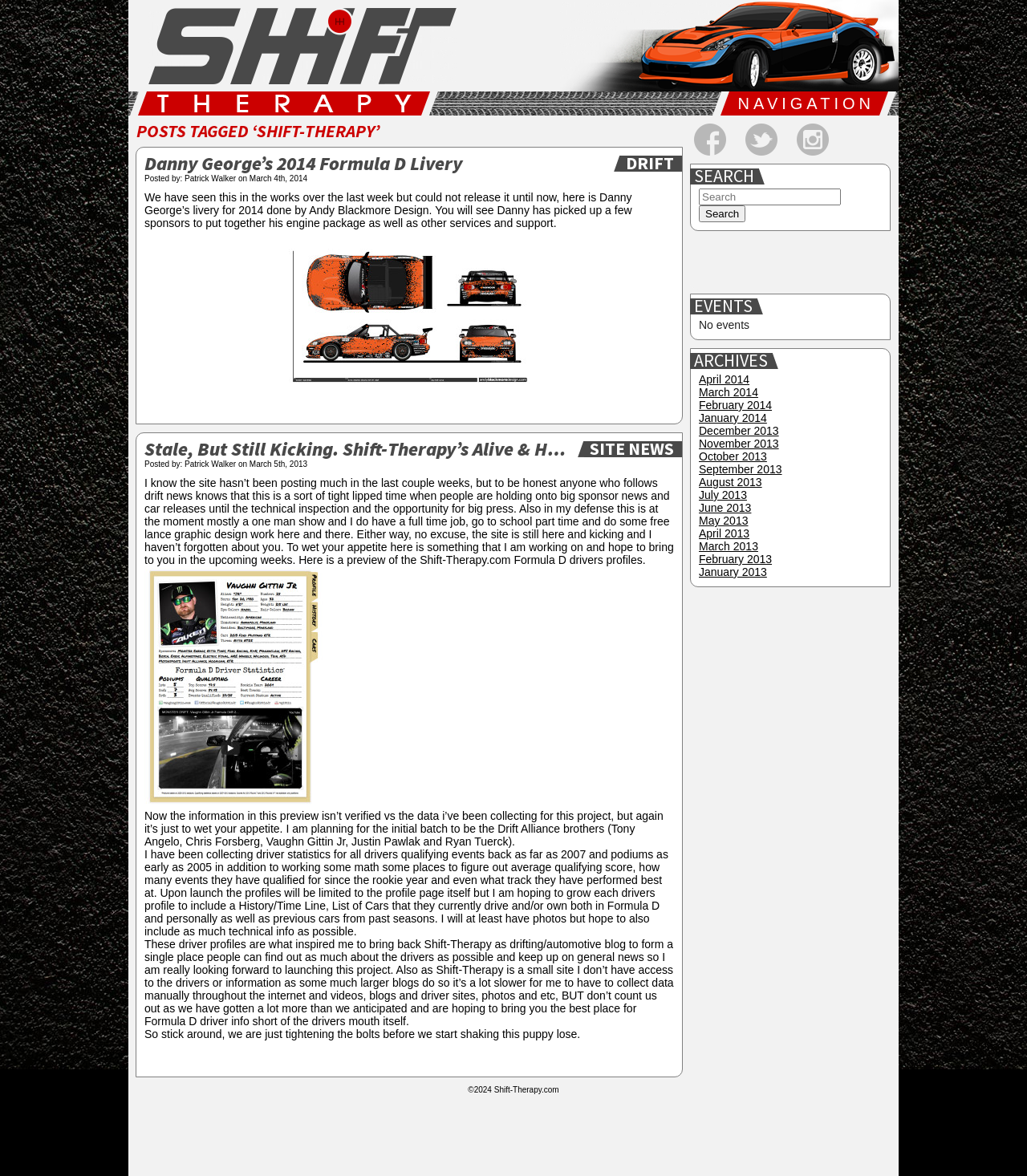Find the bounding box coordinates for the area that must be clicked to perform this action: "Visit Facebook page".

[0.676, 0.105, 0.707, 0.132]